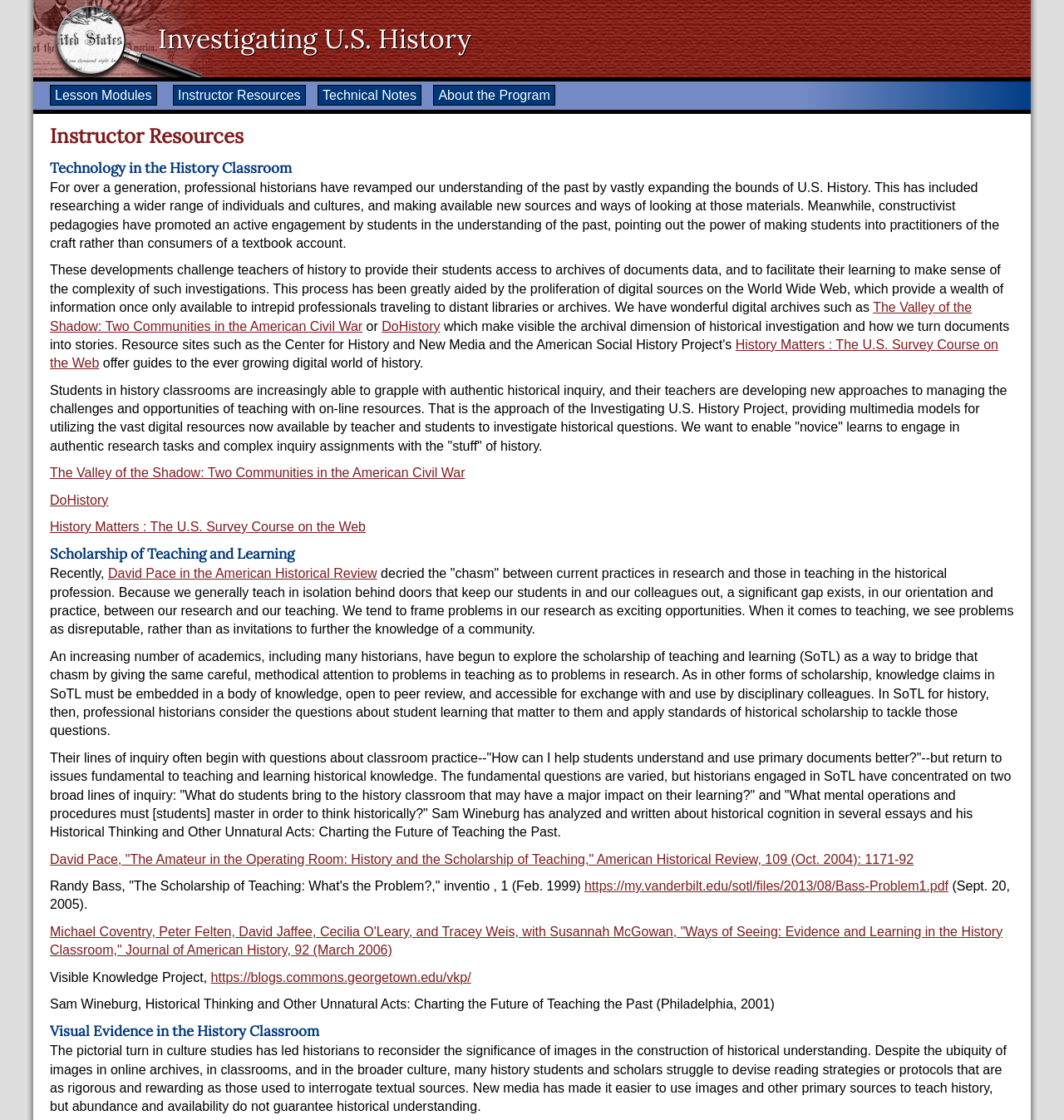Observe the image and answer the following question in detail: What is the significance of digital archives in history teaching?

The webpage mentions that digital archives, such as The Valley of the Shadow and DoHistory, provide a wealth of information that was once only available to intrepid professionals traveling to distant libraries or archives, making it easier for teachers to provide their students access to archives of documents and data.